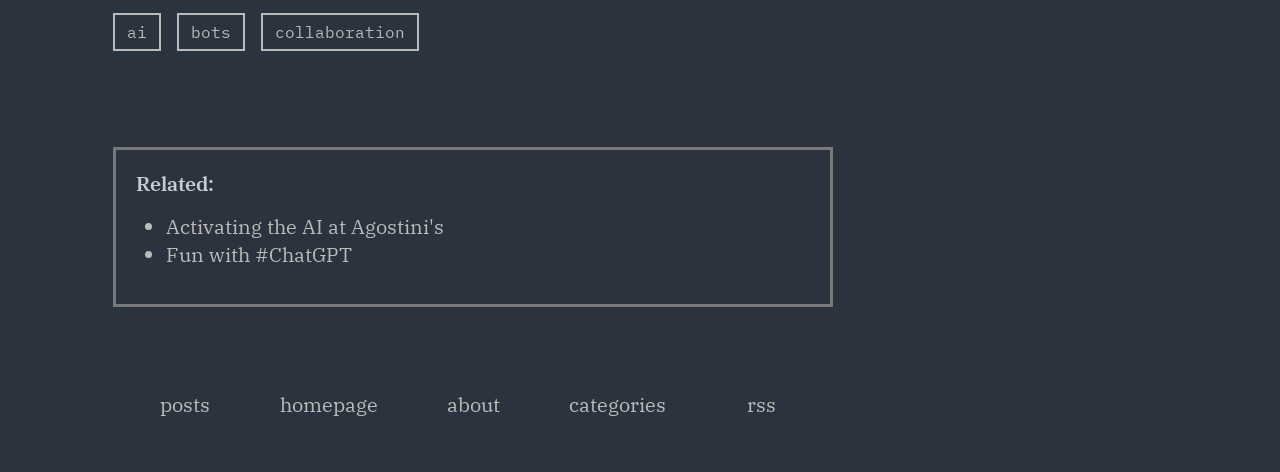Provide a brief response in the form of a single word or phrase:
How many navigation links are at the bottom of the webpage?

5